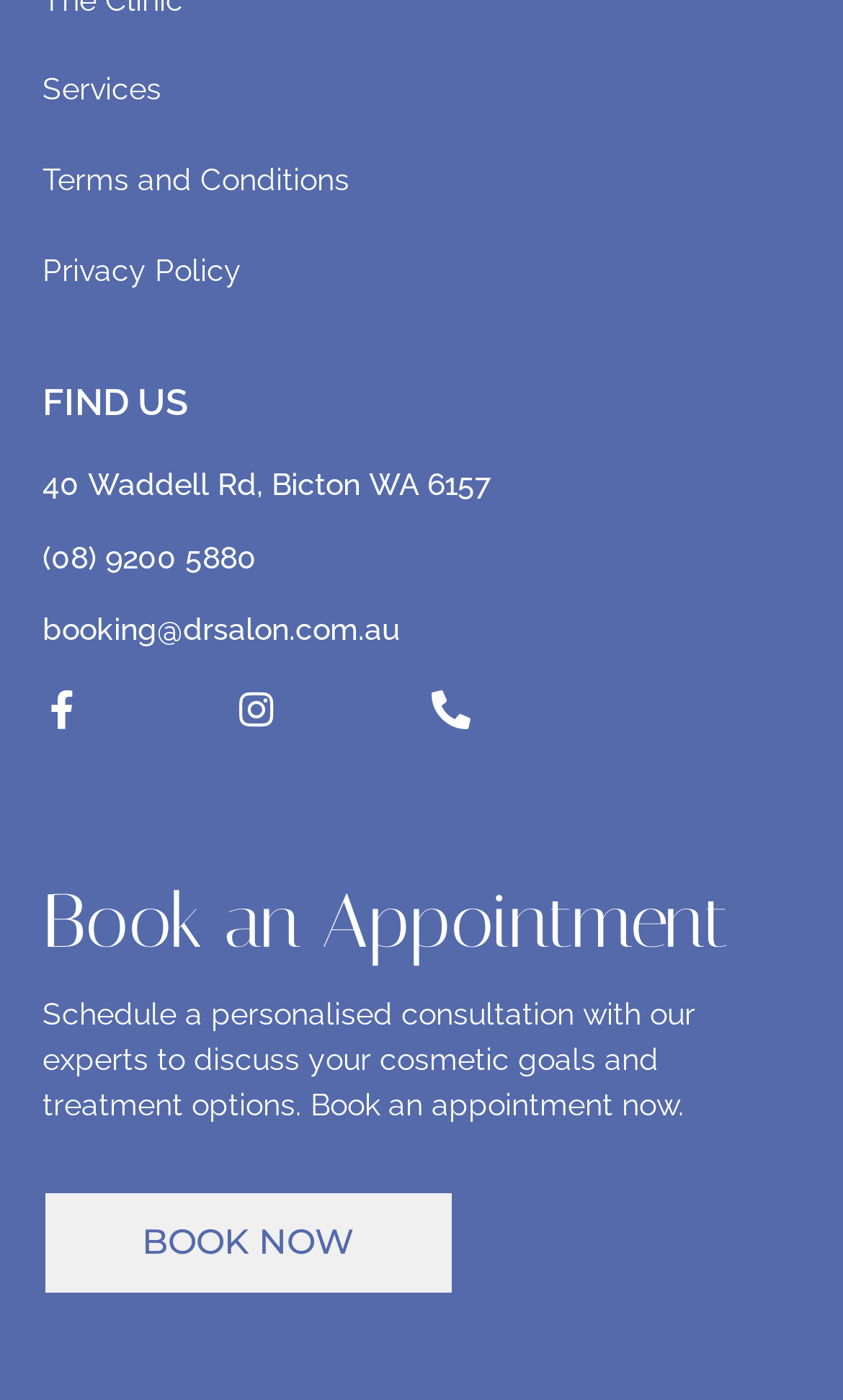Provide a thorough and detailed response to the question by examining the image: 
How can I book an appointment?

I found the booking option by looking at the link element with the text 'BOOK NOW' which is located under the 'Book an Appointment' heading. This suggests that clicking on this link will allow me to book an appointment.